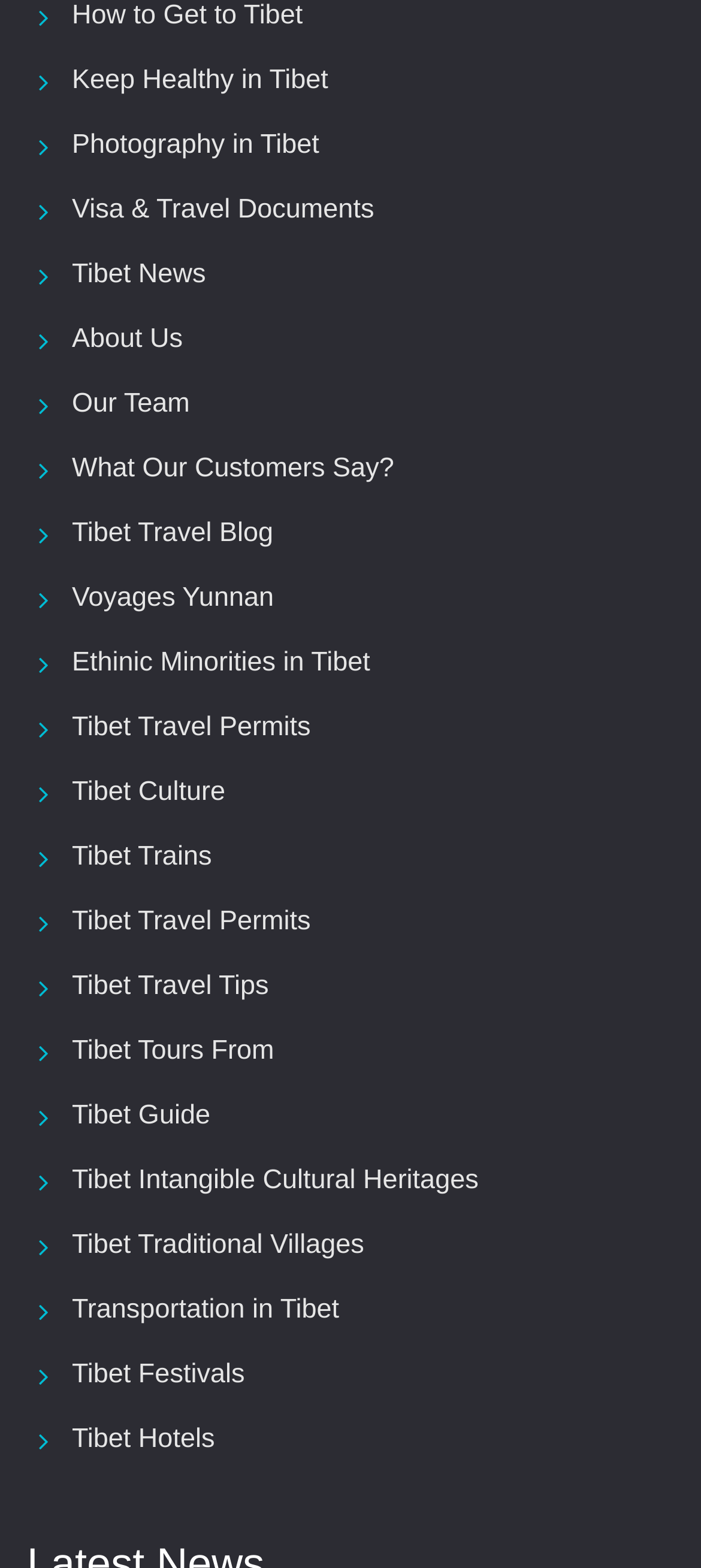Please provide the bounding box coordinates for the UI element as described: "Visa & Travel Documents". The coordinates must be four floats between 0 and 1, represented as [left, top, right, bottom].

[0.103, 0.123, 0.534, 0.143]